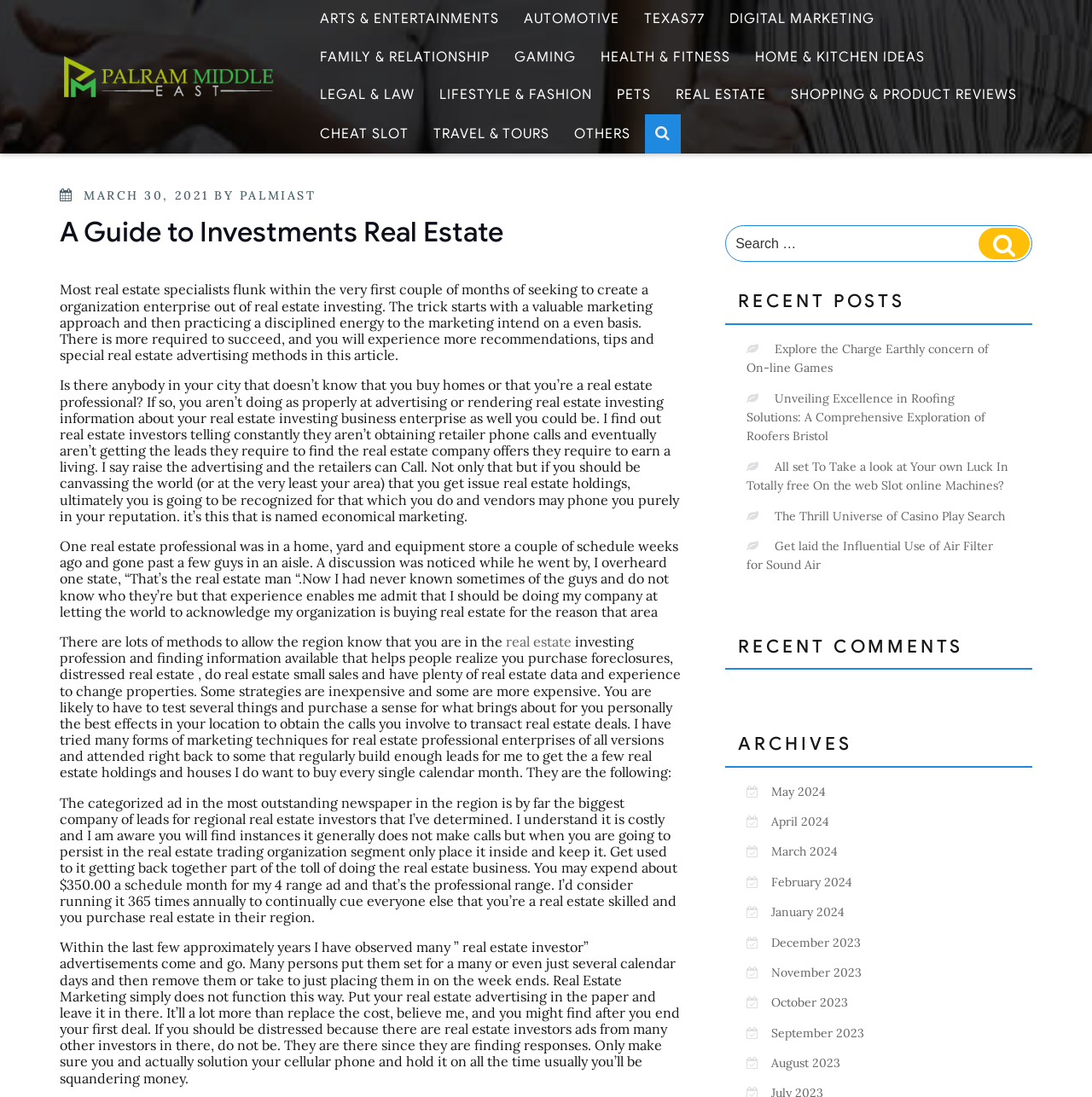Identify the bounding box coordinates of the region I need to click to complete this instruction: "Click on the 'REAL ESTATE' link".

[0.463, 0.577, 0.523, 0.593]